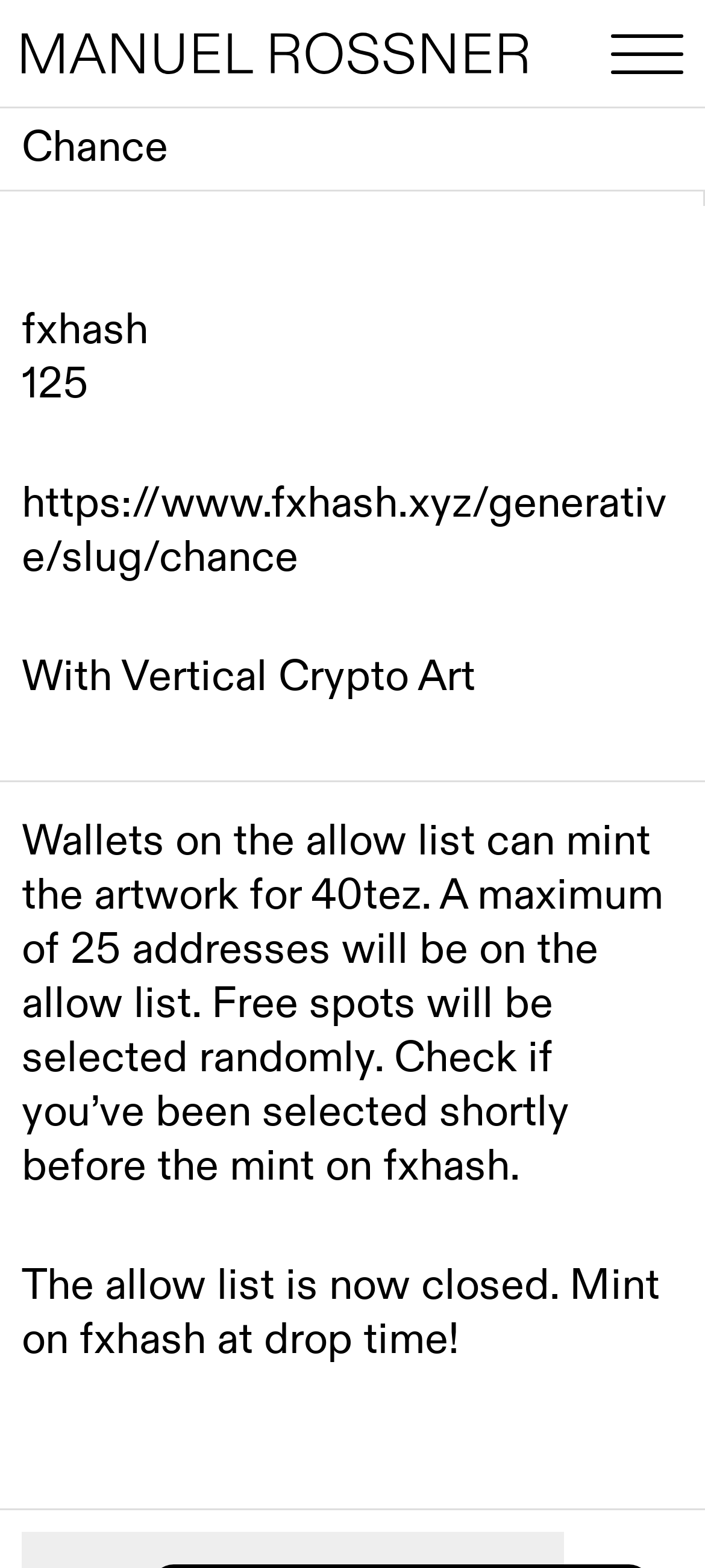Can you identify the bounding box coordinates of the clickable region needed to carry out this instruction: 'Open Instagram'? The coordinates should be four float numbers within the range of 0 to 1, stated as [left, top, right, bottom].

[0.031, 0.019, 0.969, 0.043]